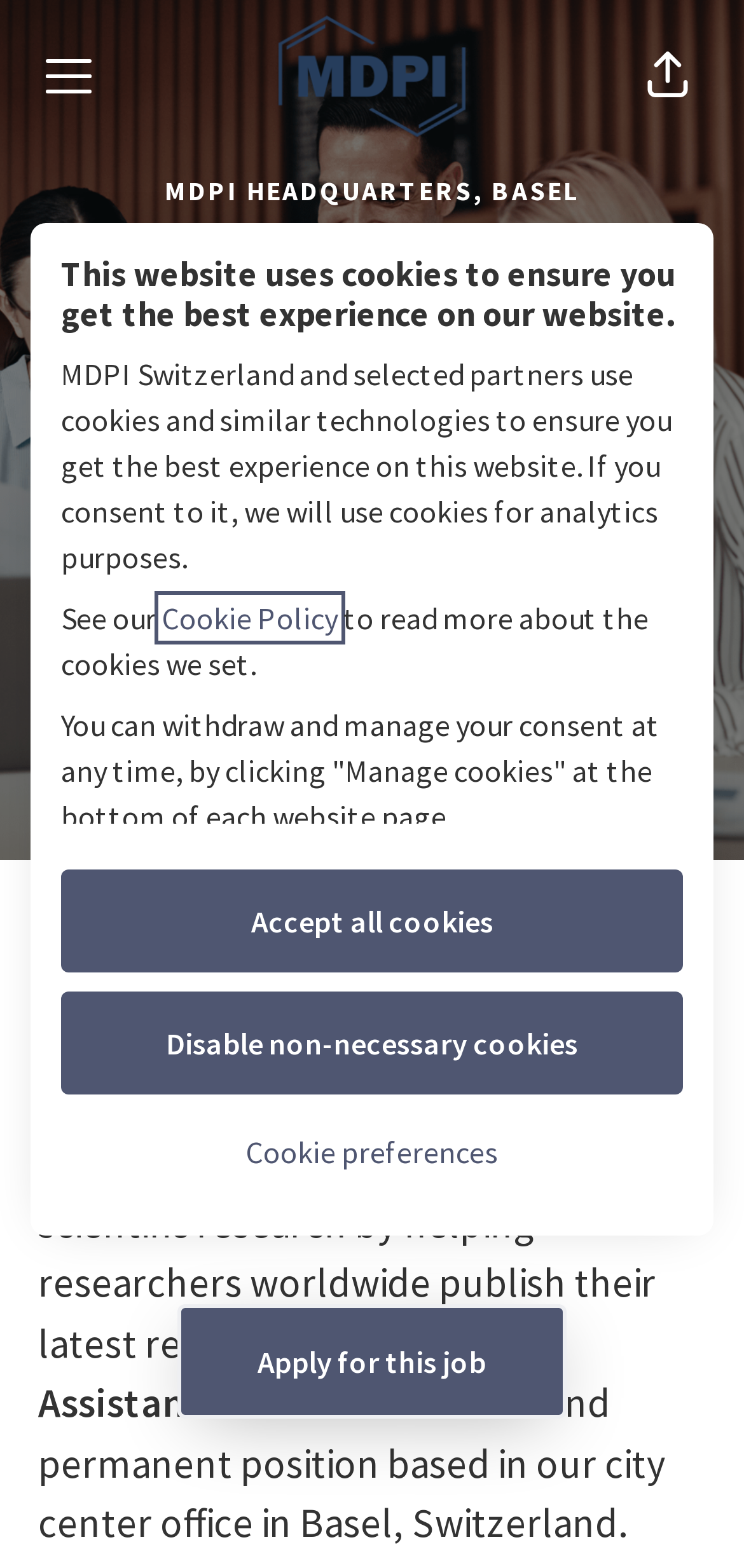How many buttons are there on the webpage?
Refer to the image and give a detailed answer to the question.

I counted the number of button elements on the webpage, including 'Accept all cookies', 'Disable non-necessary cookies', 'Cookie preferences', 'Career menu', 'Share page', 'Apply for this job' (twice), and found a total of 5 buttons.